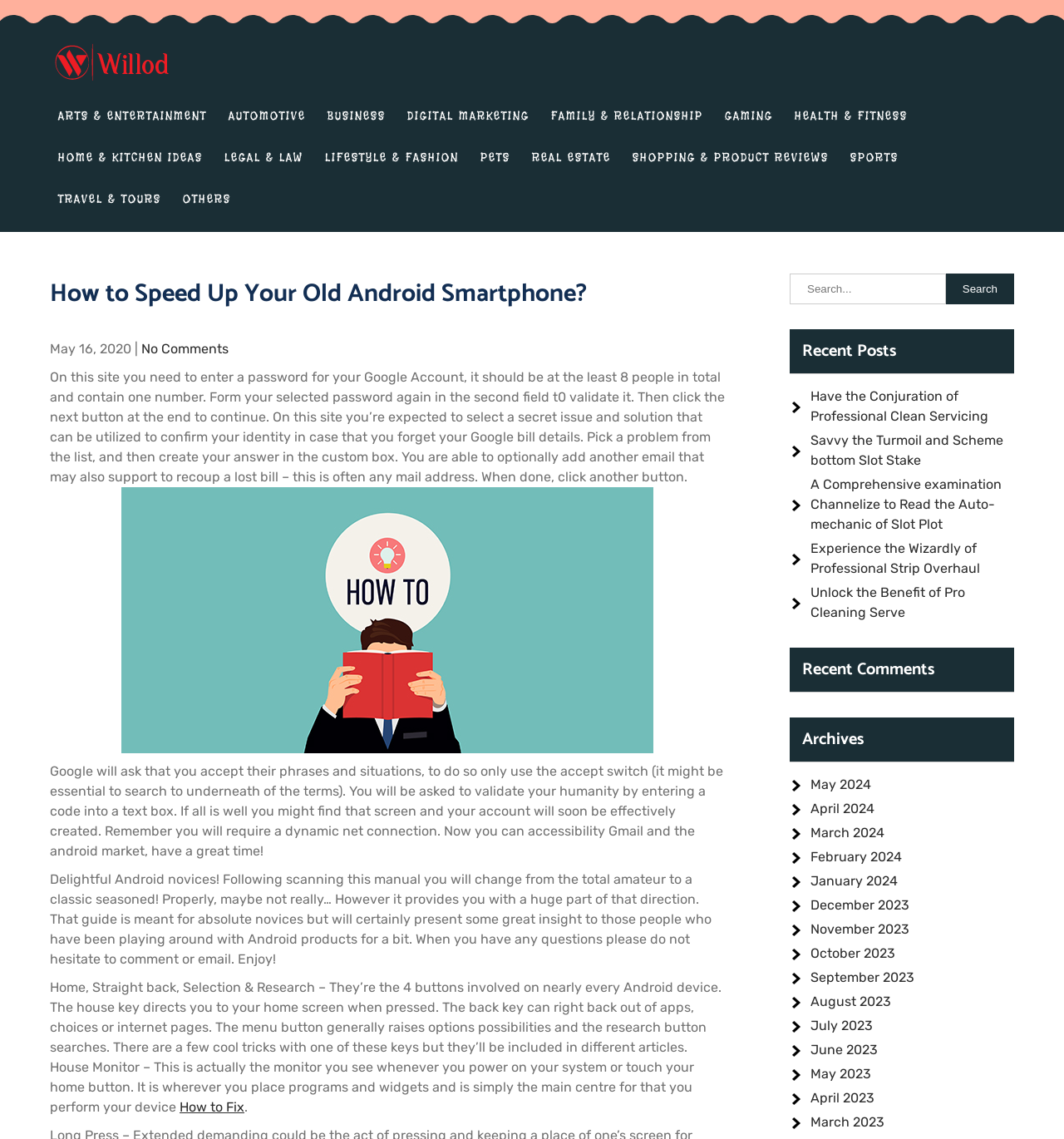What is the category of the article 'How to Speed Up Your Old Android Smartphone?'?
Please look at the screenshot and answer in one word or a short phrase.

Technology